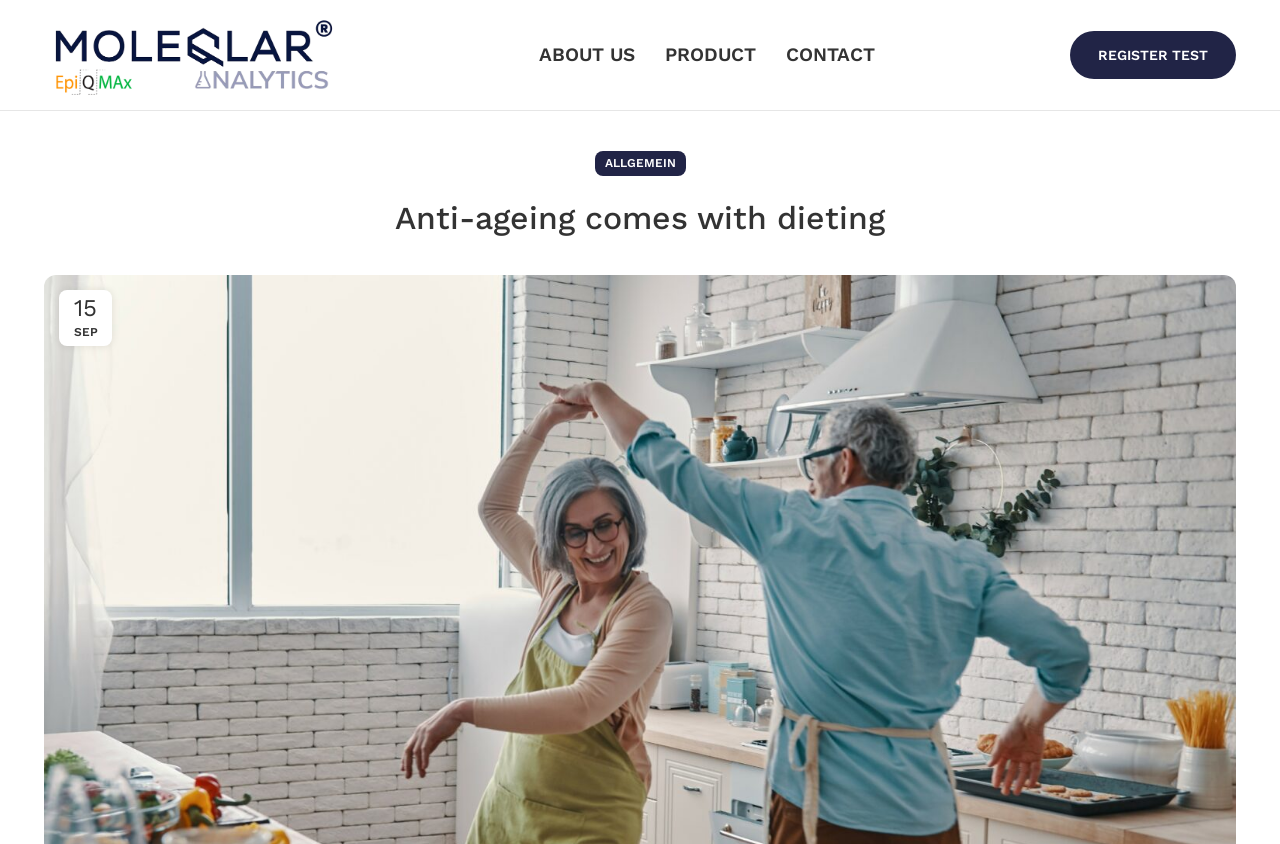Please answer the following question using a single word or phrase: 
How many links are there in the top section?

2